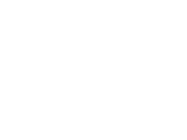Respond with a single word or short phrase to the following question: 
What is the purpose of the visual?

To convey ease of donation